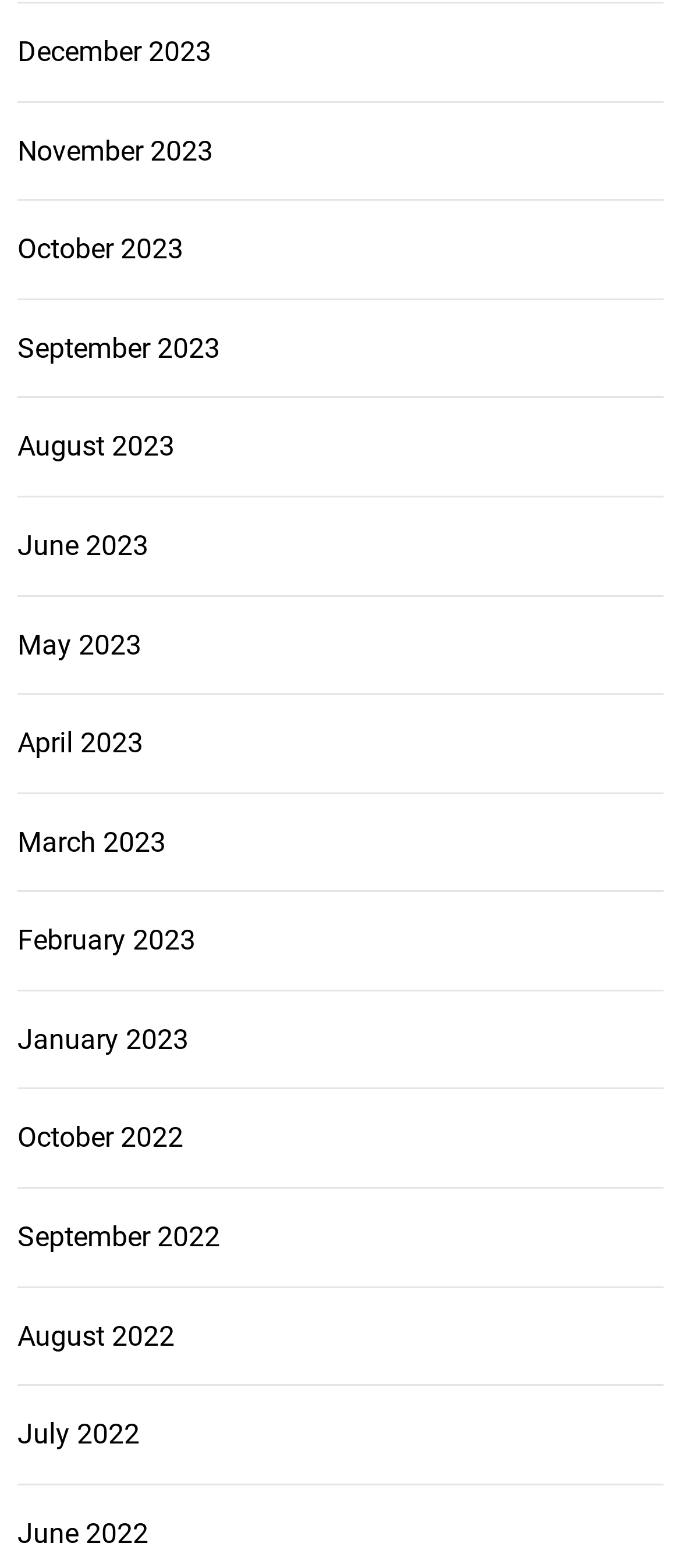Are there any months listed from 2022?
Look at the image and respond with a single word or a short phrase.

Yes